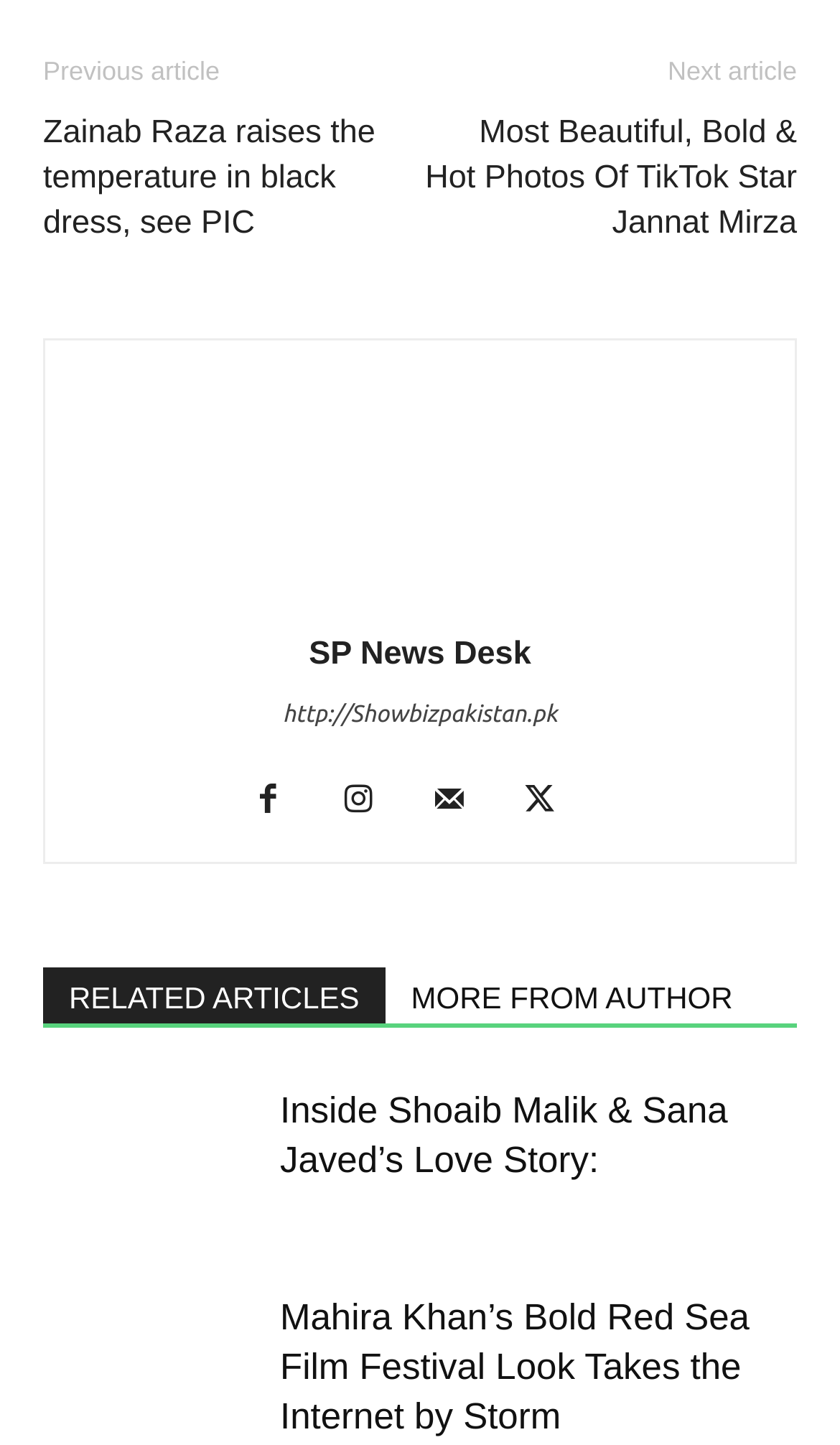Provide your answer in one word or a succinct phrase for the question: 
How many images are there on the webpage?

3